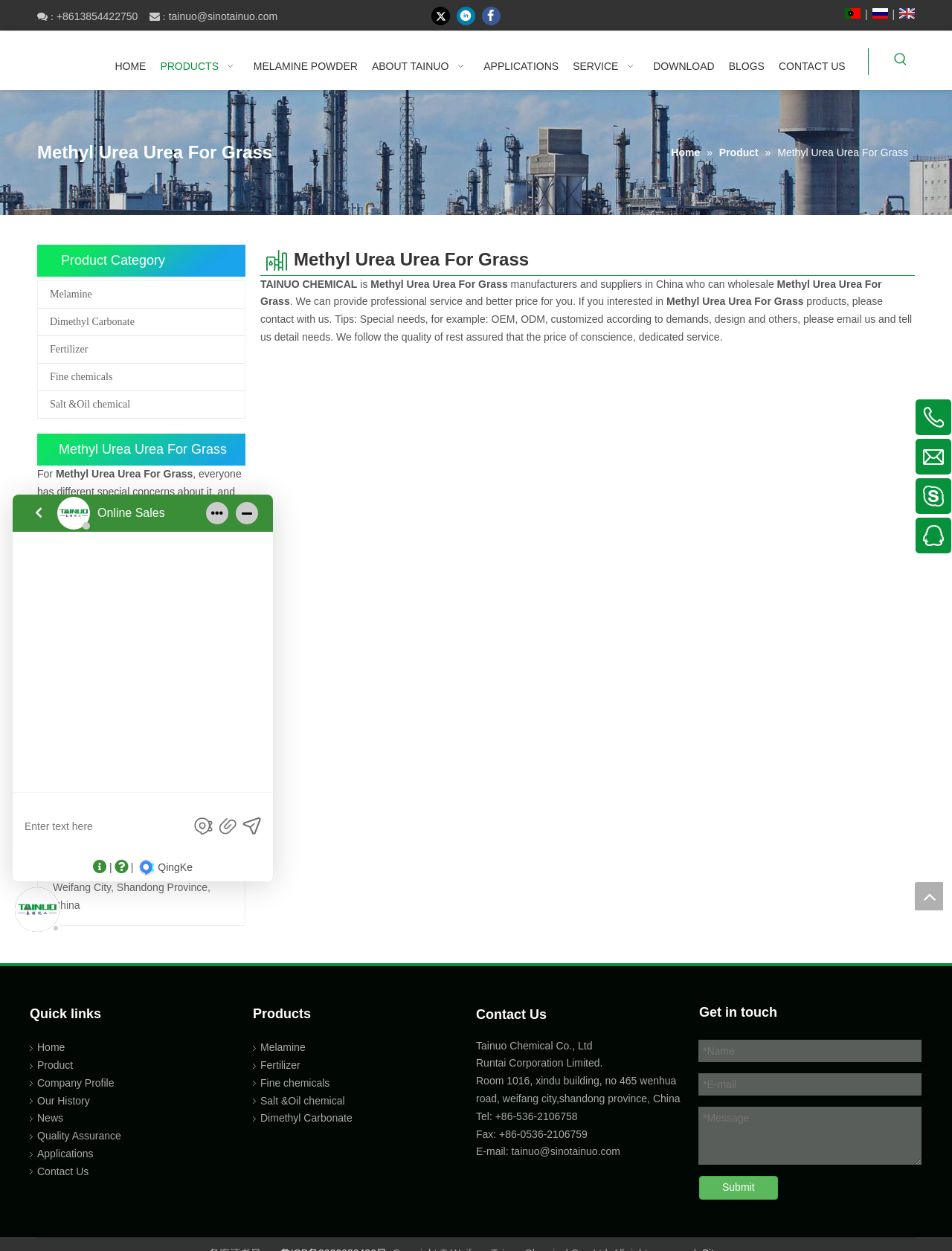Could you provide the bounding box coordinates for the portion of the screen to click to complete this instruction: "Click the 'CONTACT US' link"?

[0.818, 0.037, 0.888, 0.068]